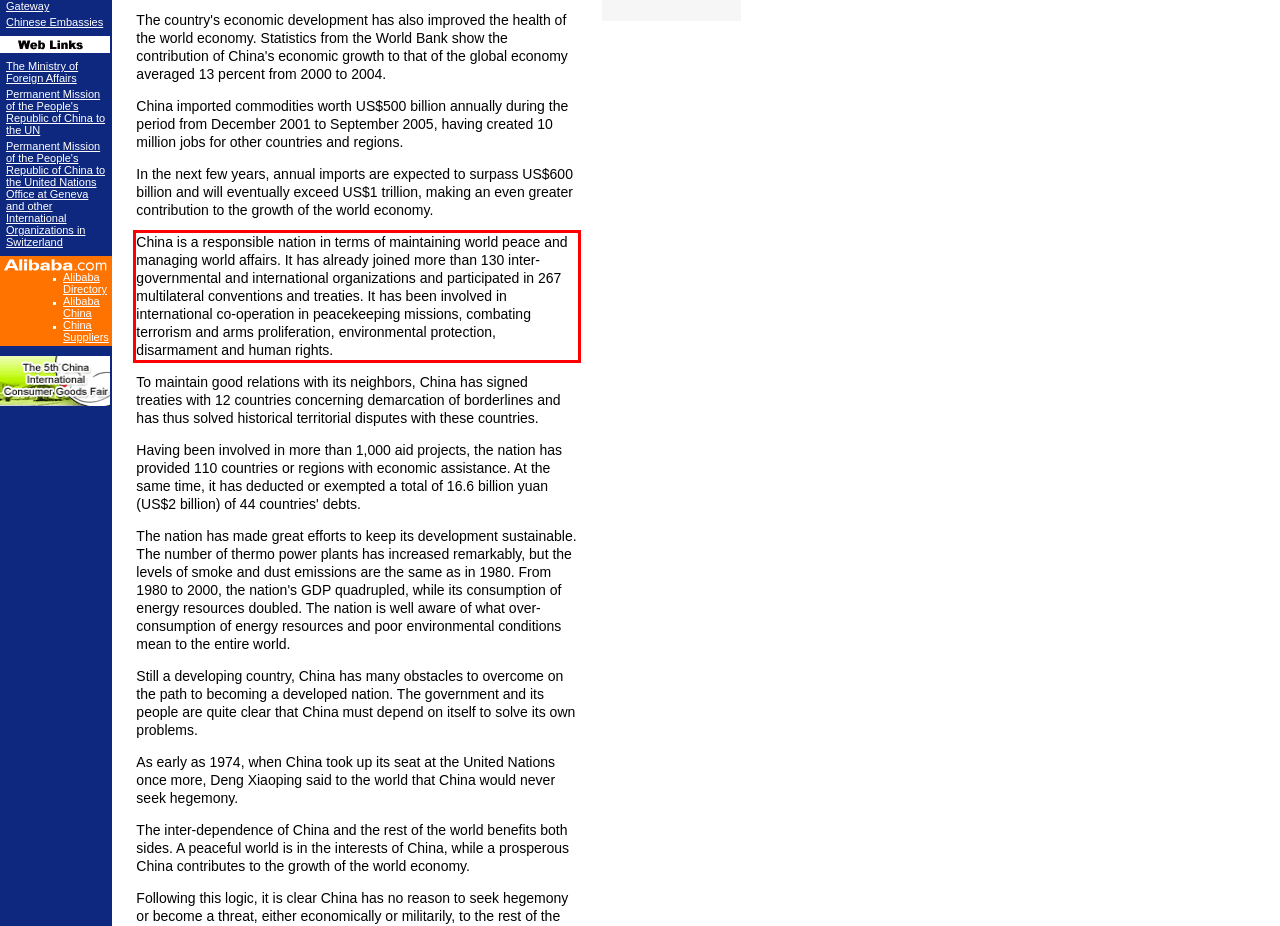With the given screenshot of a webpage, locate the red rectangle bounding box and extract the text content using OCR.

China is a responsible nation in terms of maintaining world peace and managing world affairs. It has already joined more than 130 inter-governmental and international organizations and participated in 267 multilateral conventions and treaties. It has been involved in international co-operation in peacekeeping missions, combating terrorism and arms proliferation, environmental protection, disarmament and human rights.